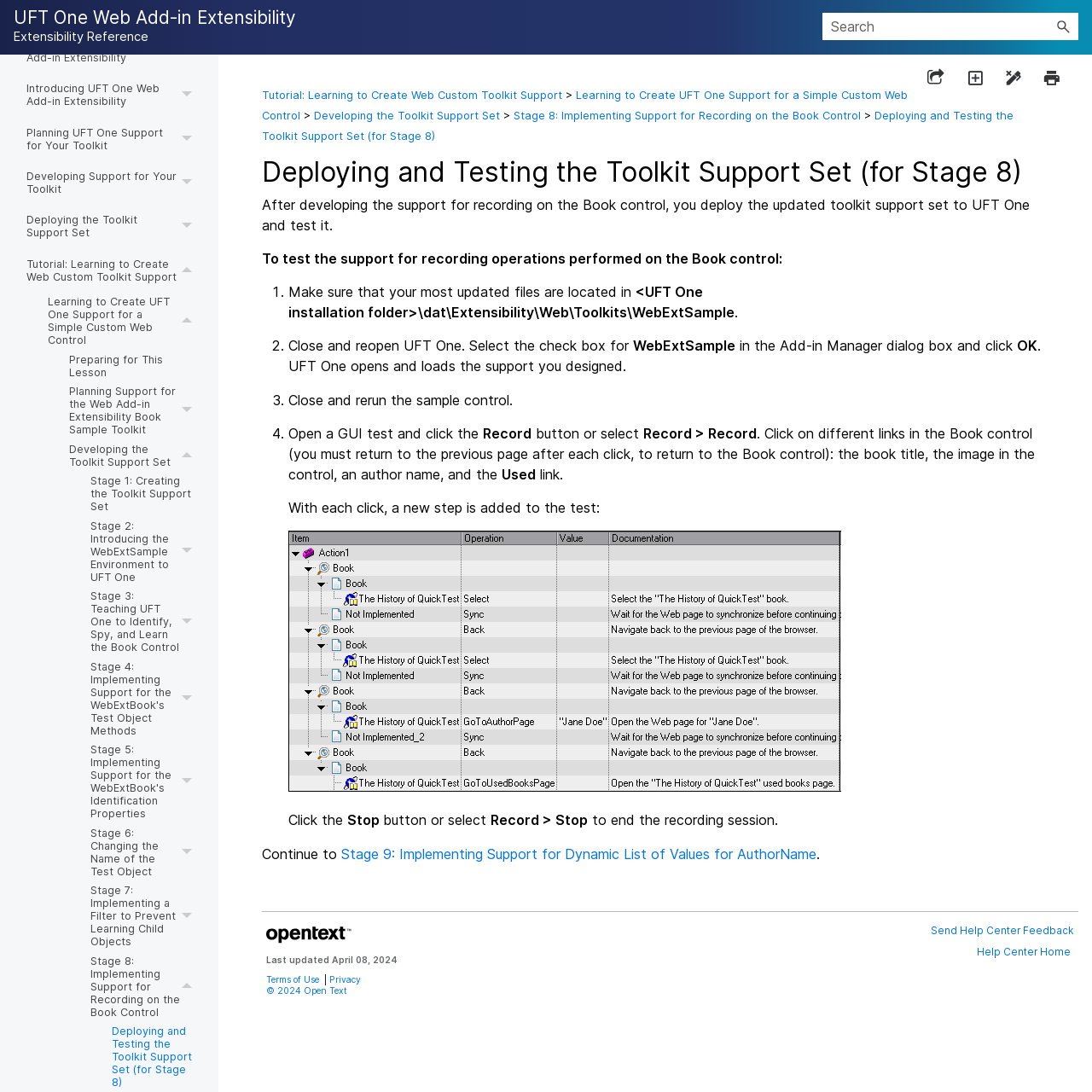What is the name of the control being tested in the tutorial?
Answer the question with a detailed explanation, including all necessary information.

Based on the webpage content, I can see that the control being tested in the tutorial is called the 'Book control'. This is evident from the text 'After developing the support for recording on the Book control, you deploy the updated toolkit support set to UFT One and test it'.